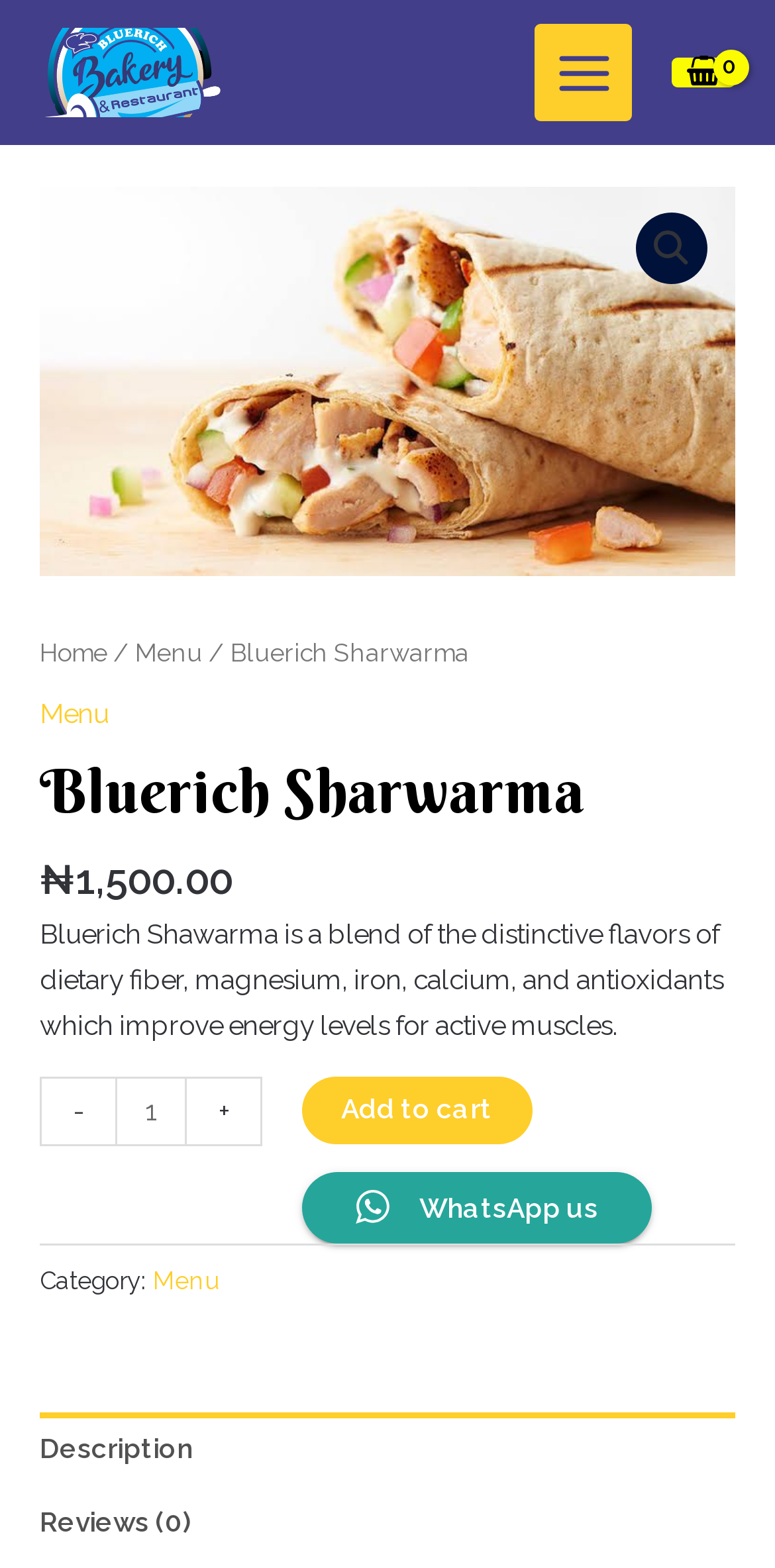Refer to the element description enquiries@flametreesdenmark.com and identify the corresponding bounding box in the screenshot. Format the coordinates as (top-left x, top-left y, bottom-right x, bottom-right y) with values in the range of 0 to 1.

None